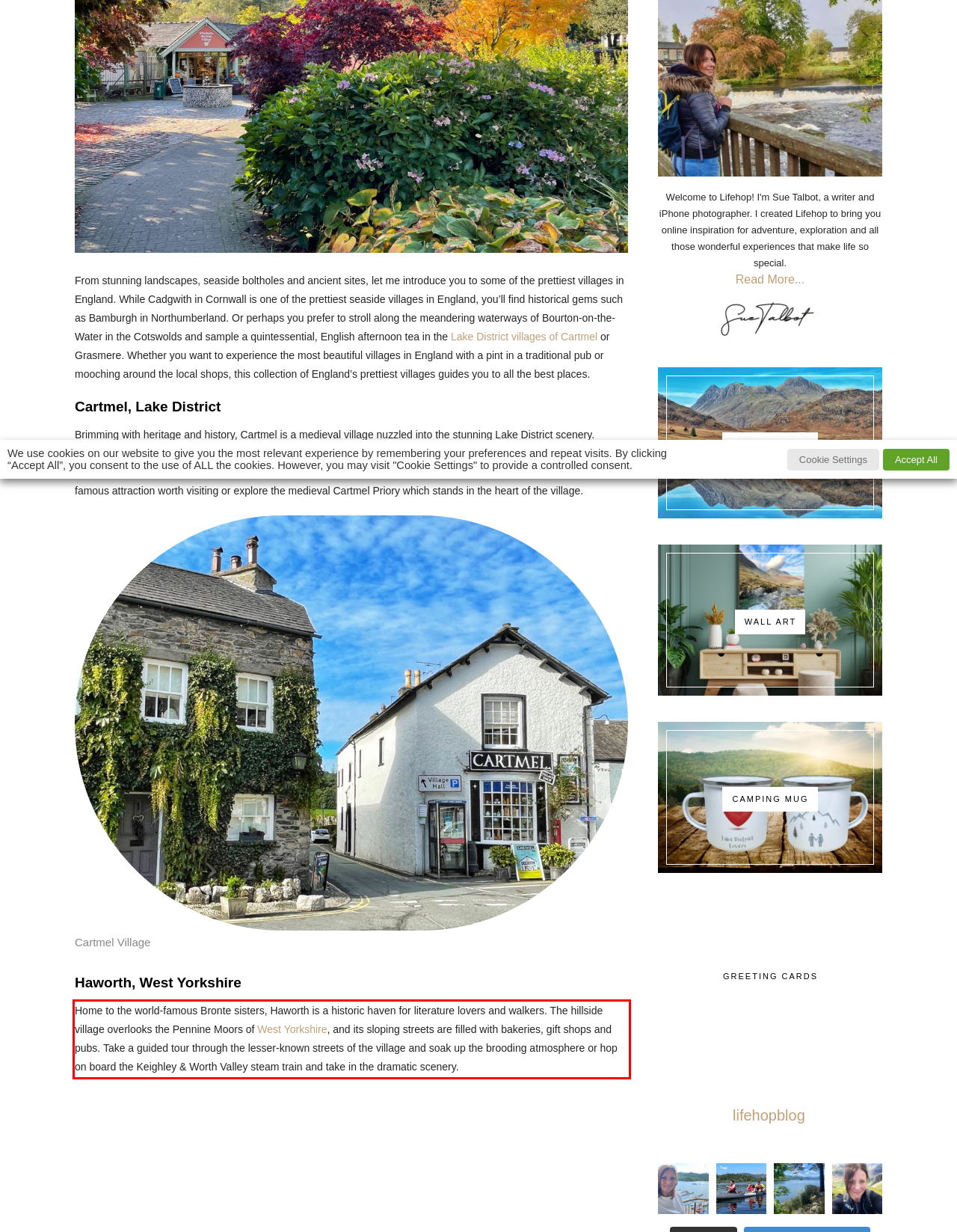With the provided screenshot of a webpage, locate the red bounding box and perform OCR to extract the text content inside it.

Home to the world-famous Bronte sisters, Haworth is a historic haven for literature lovers and walkers. The hillside village overlooks the Pennine Moors of West Yorkshire, and its sloping streets are filled with bakeries, gift shops and pubs. Take a guided tour through the lesser-known streets of the village and soak up the brooding atmosphere or hop on board the Keighley & Worth Valley steam train and take in the dramatic scenery.